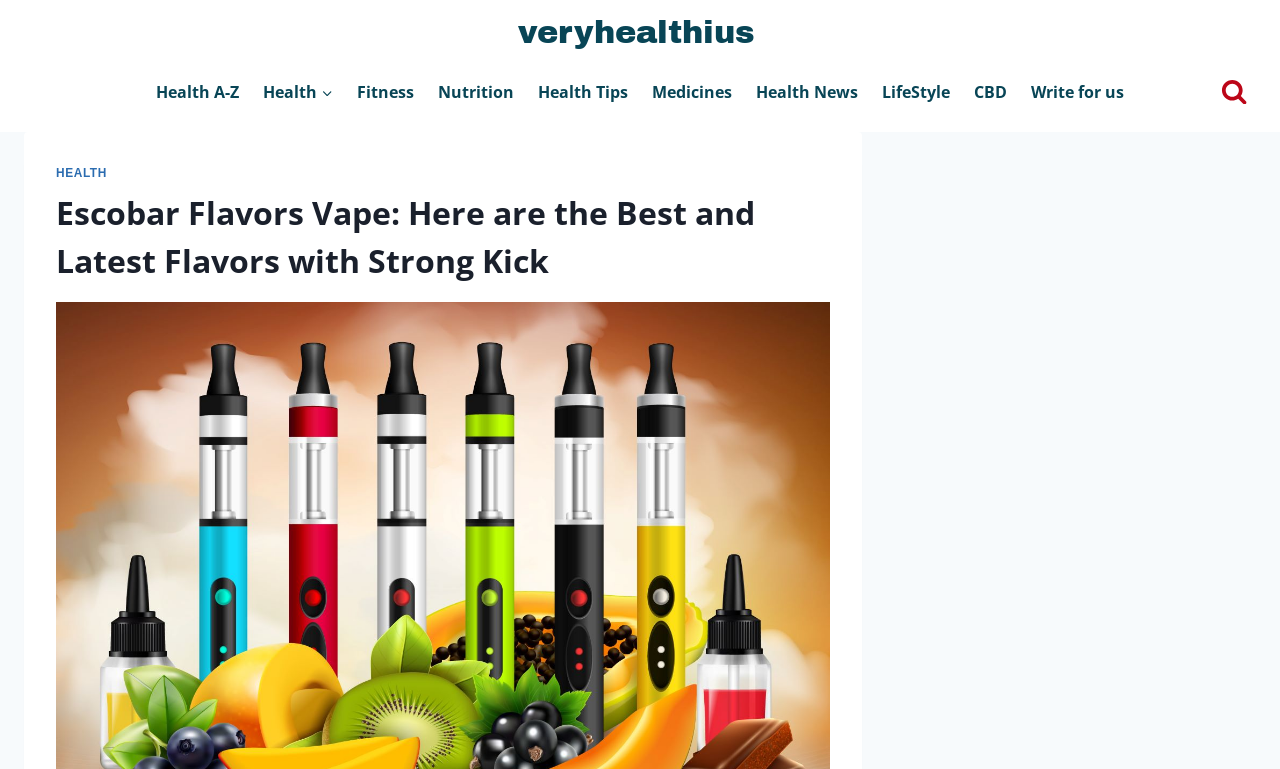Could you indicate the bounding box coordinates of the region to click in order to complete this instruction: "read about Escobar Flavors Vape".

[0.044, 0.246, 0.648, 0.371]